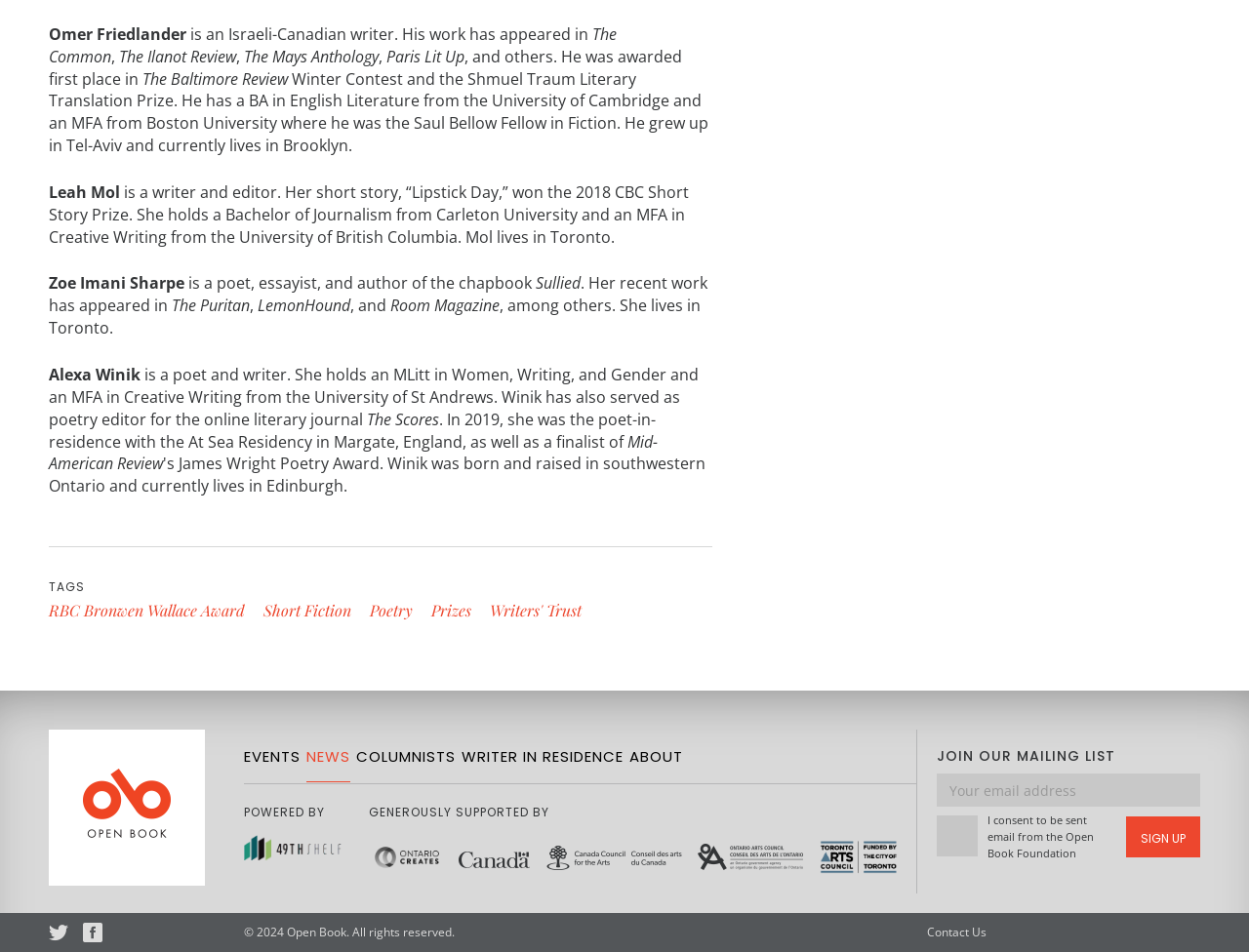Respond to the question below with a concise word or phrase:
What is the name of the award won by Leah Mol?

CBC Short Story Prize